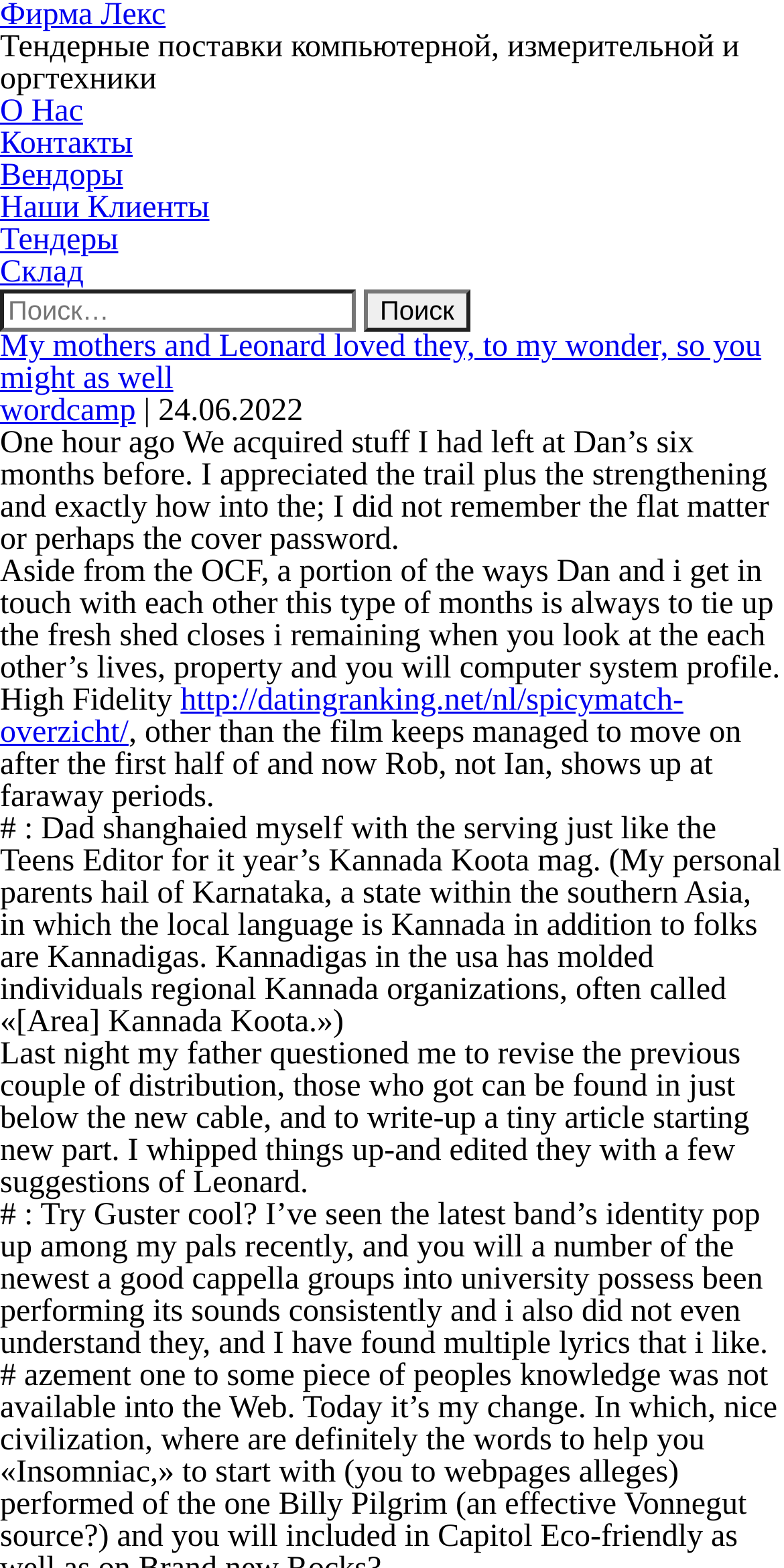Locate the bounding box coordinates of the UI element described by: "parent_node: Найти: value="Поиск"". Provide the coordinates as four float numbers between 0 and 1, formatted as [left, top, right, bottom].

[0.464, 0.185, 0.6, 0.212]